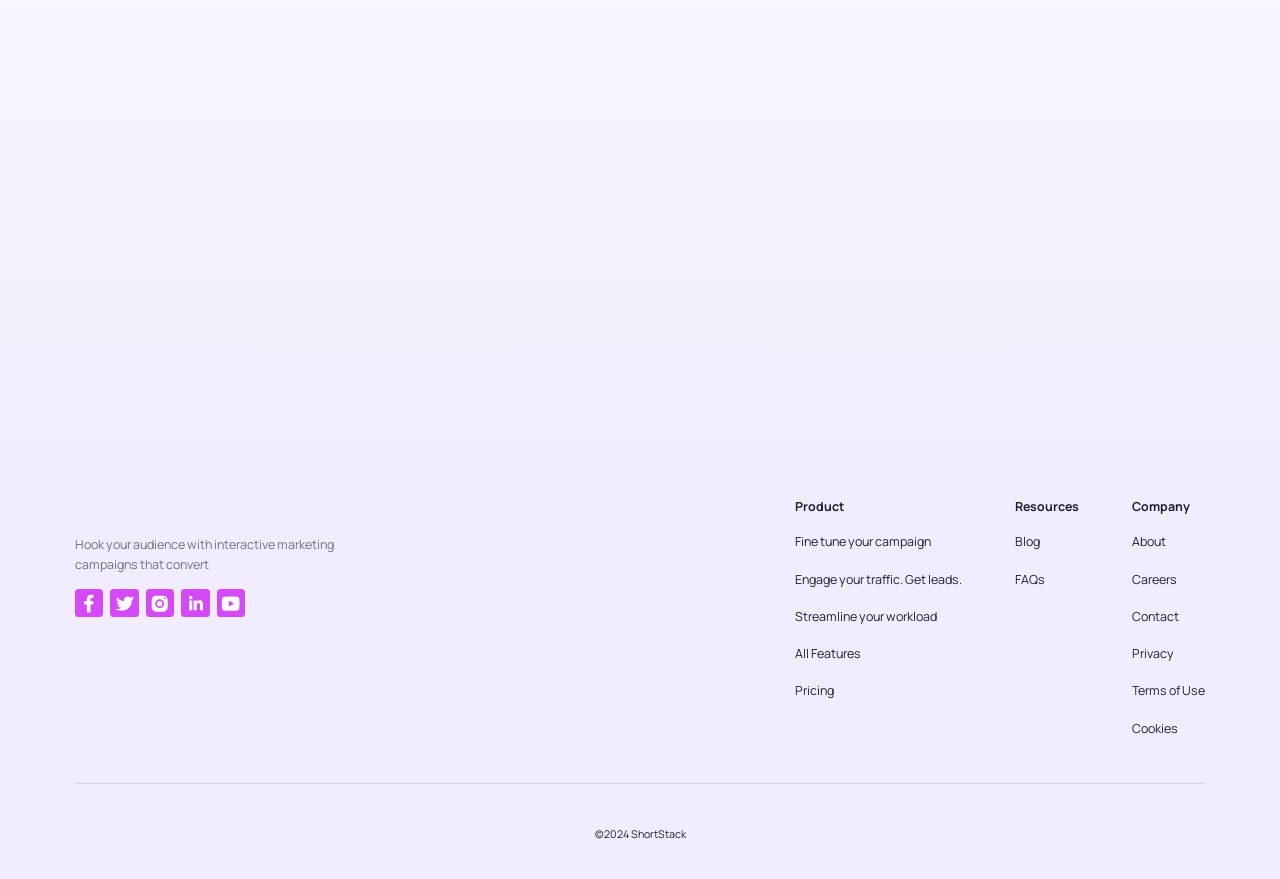Locate the coordinates of the bounding box for the clickable region that fulfills this instruction: "Learn about the company".

[0.885, 0.604, 0.942, 0.63]